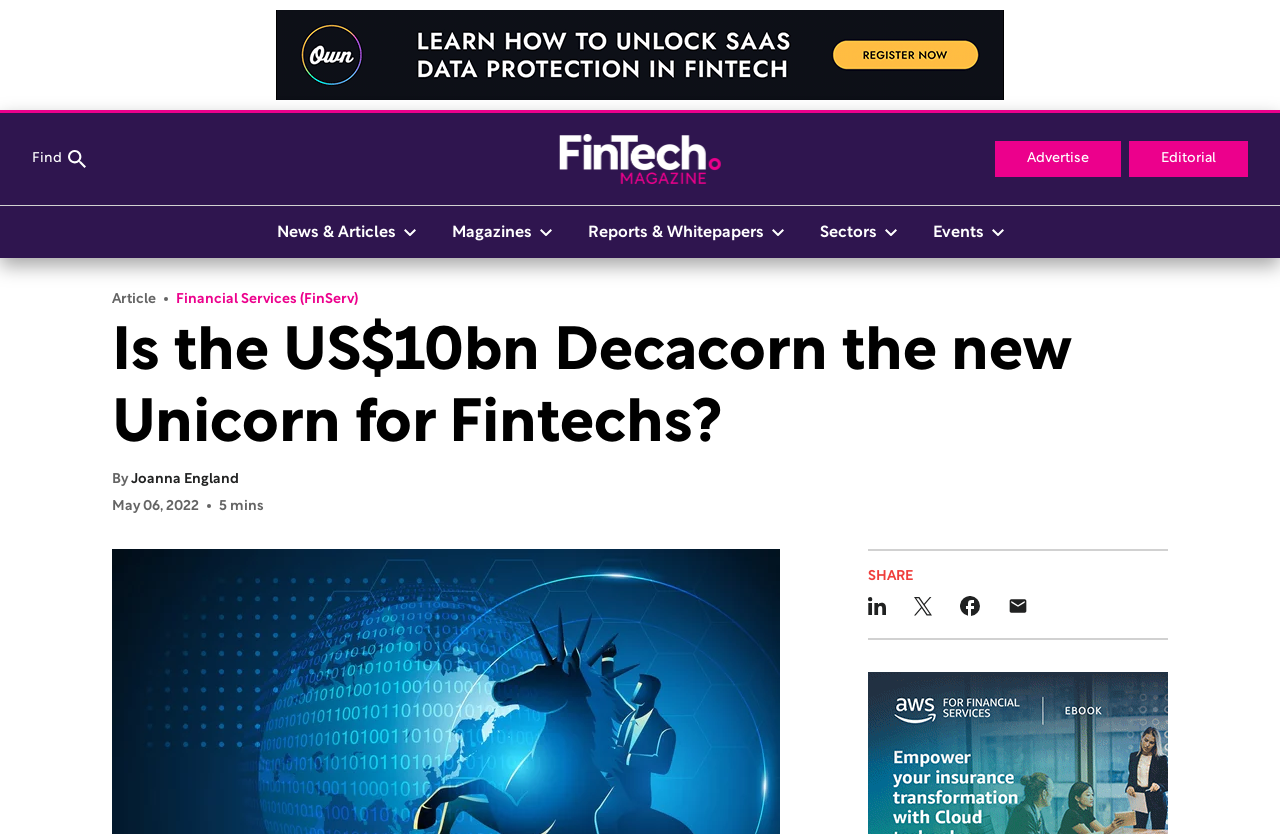Answer the question with a single word or phrase: 
Who is the author of the article?

Joanna England